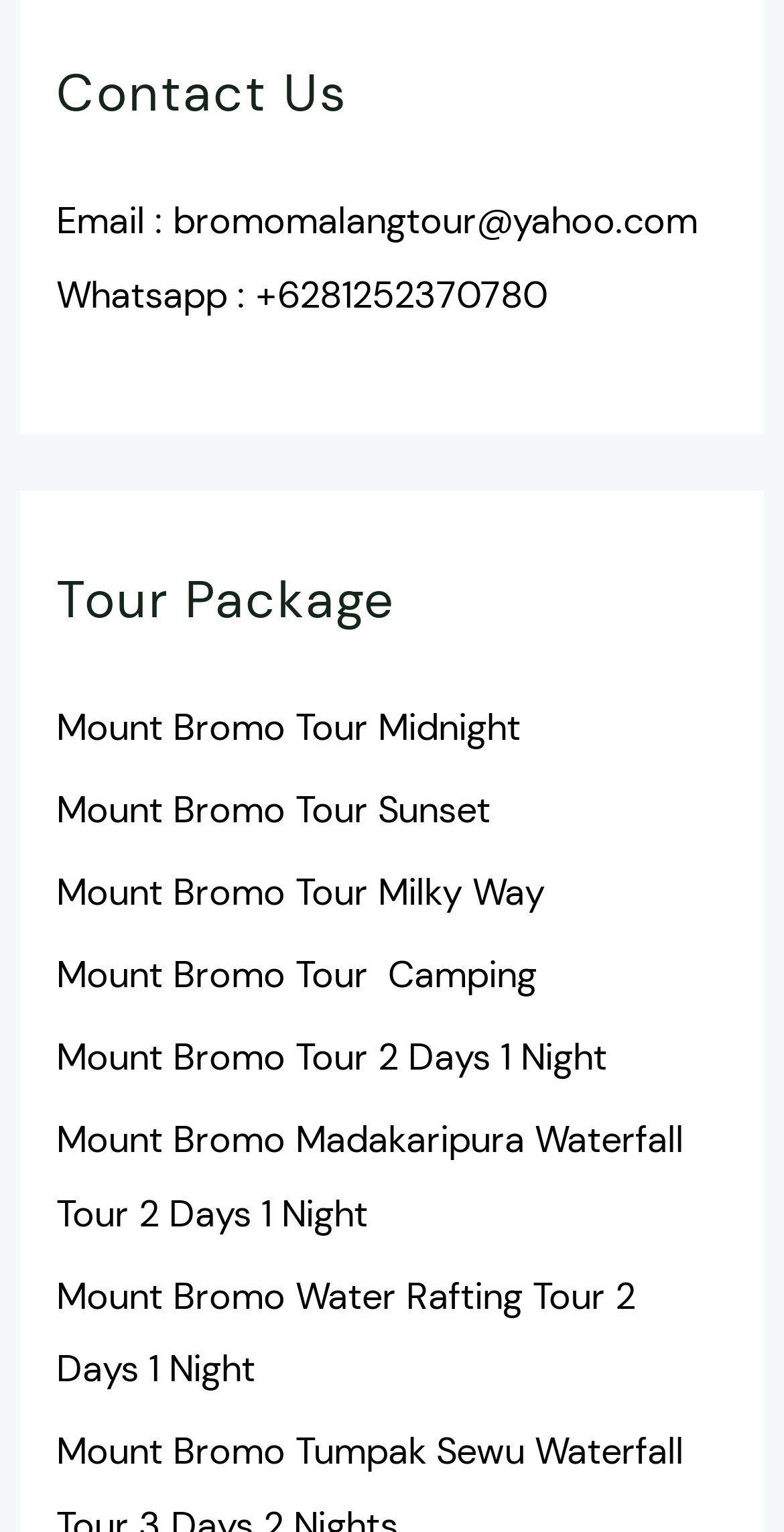Please specify the bounding box coordinates in the format (top-left x, top-left y, bottom-right x, bottom-right y), with values ranging from 0 to 1. Identify the bounding box for the UI component described as follows: Mount Ijen Tour Midnight

[0.123, 0.615, 0.634, 0.643]